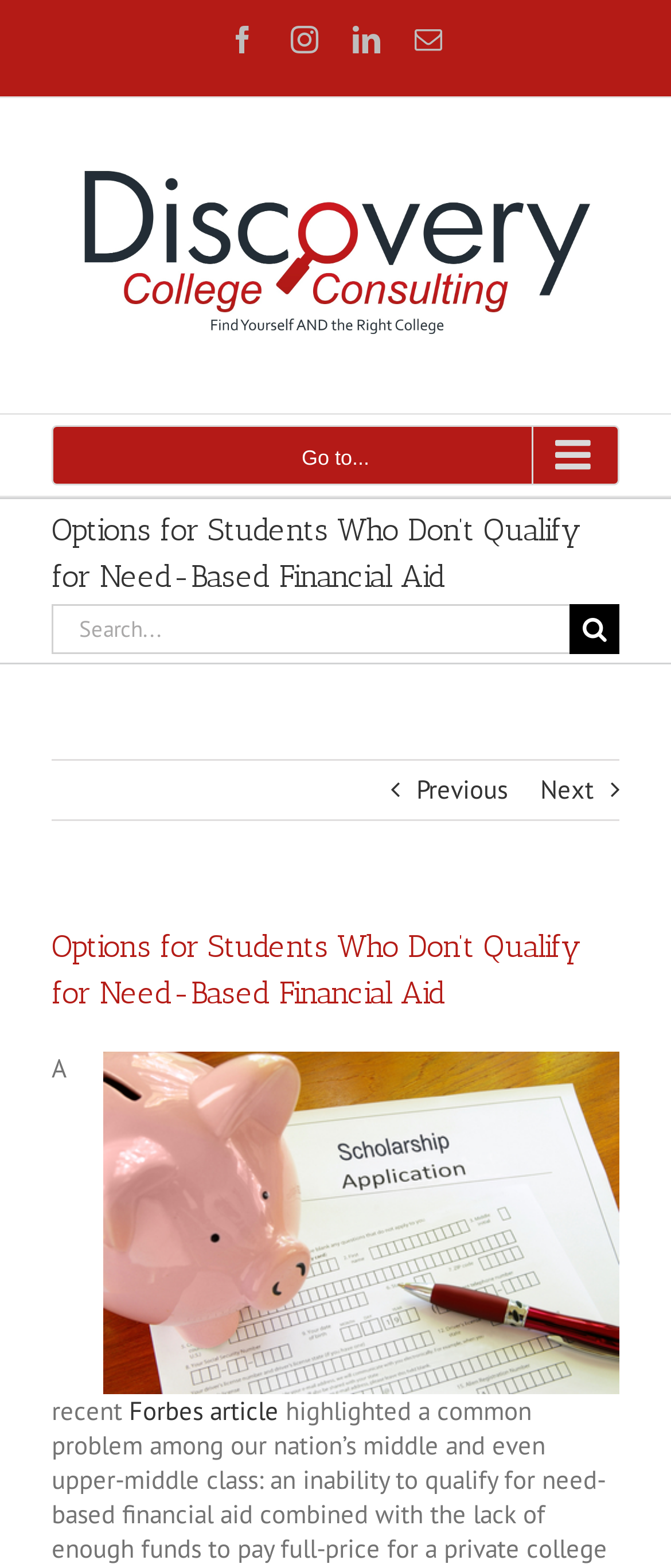Locate the bounding box coordinates of the clickable region necessary to complete the following instruction: "Visit J.R.'S BASEBALL BOOT CAMP". Provide the coordinates in the format of four float numbers between 0 and 1, i.e., [left, top, right, bottom].

None